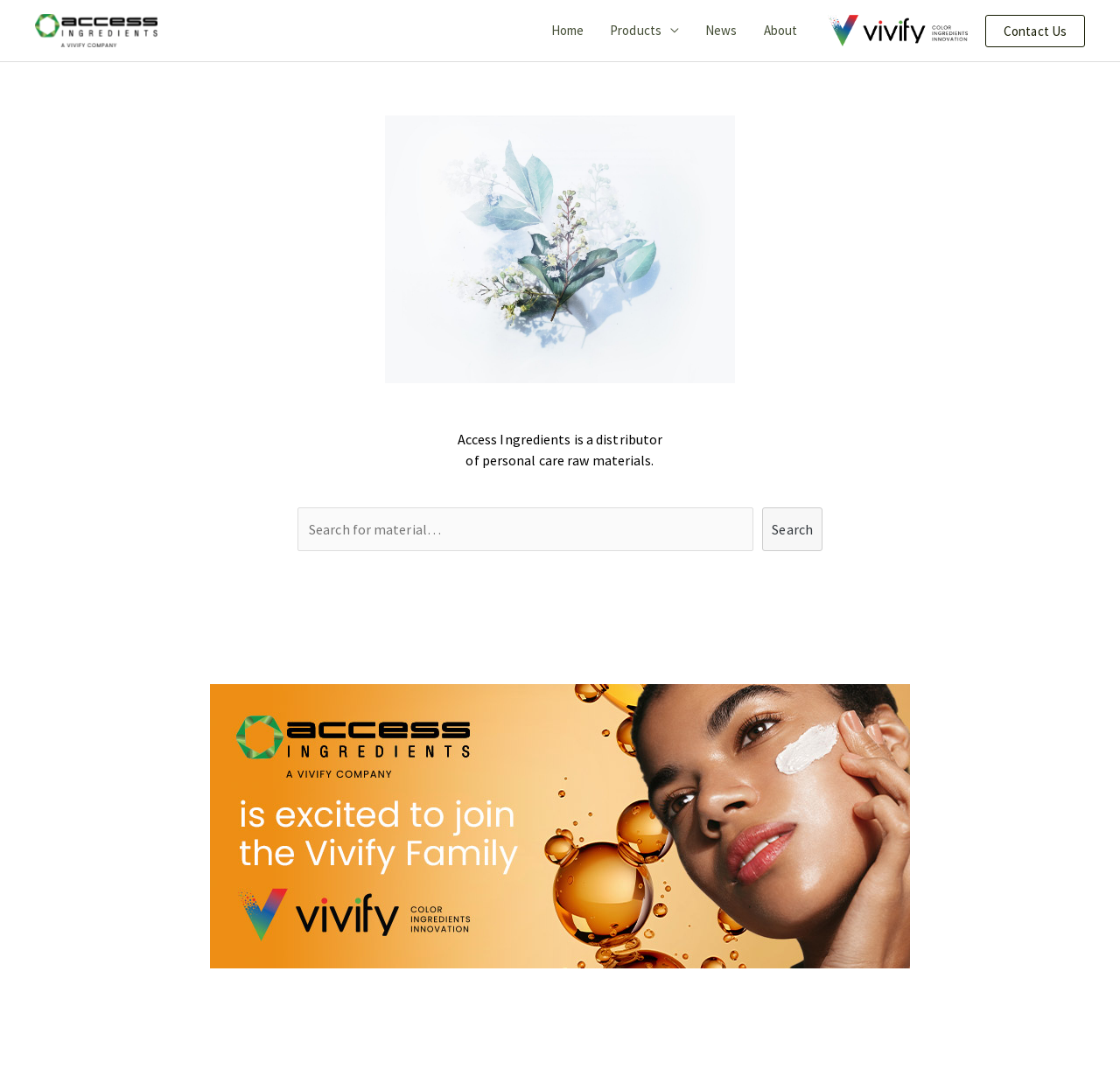What is the purpose of Access Ingredients?
Please give a well-detailed answer to the question.

According to the StaticText elements, 'Access Ingredients is a distributor of personal care raw materials.' This suggests that the company is involved in the distribution of raw materials for personal care products.